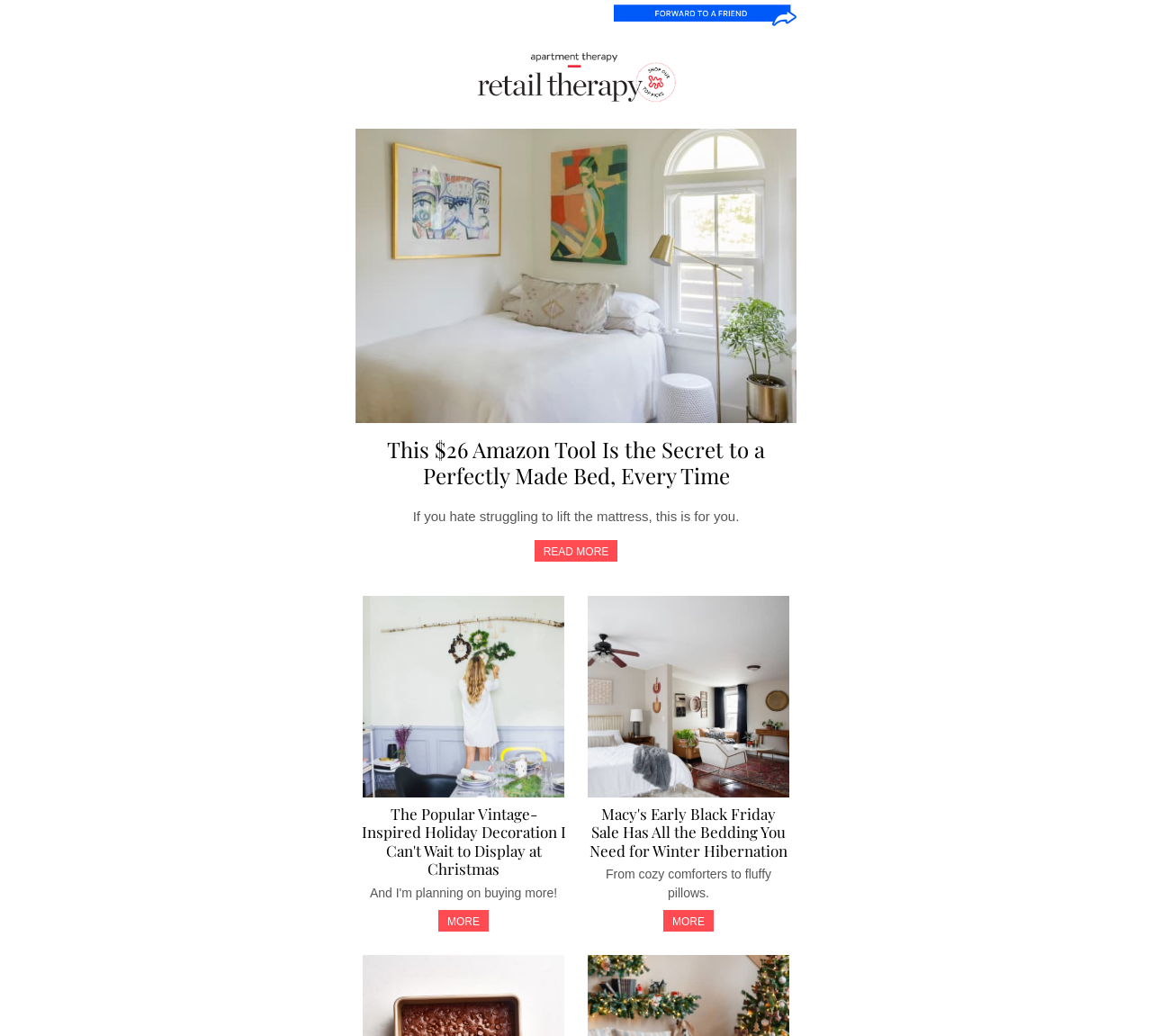Identify the bounding box coordinates of the HTML element based on this description: "MORE".

[0.38, 0.878, 0.424, 0.899]